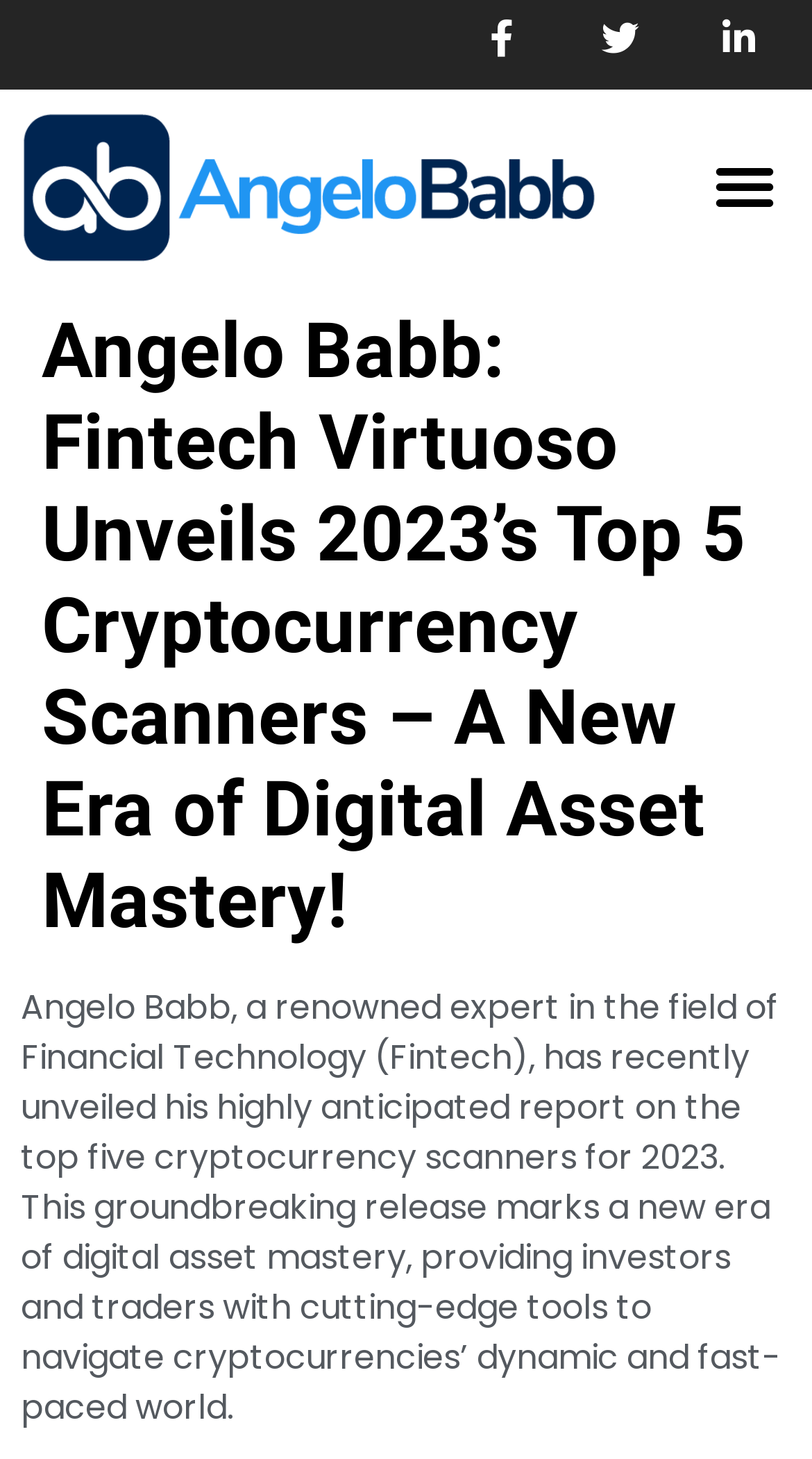How many cryptocurrency scanners are mentioned?
Please give a detailed and elaborate answer to the question based on the image.

The webpage mentions Angelo Babb's report on the top five cryptocurrency scanners for 2023, indicating that there are five scanners mentioned in the report.